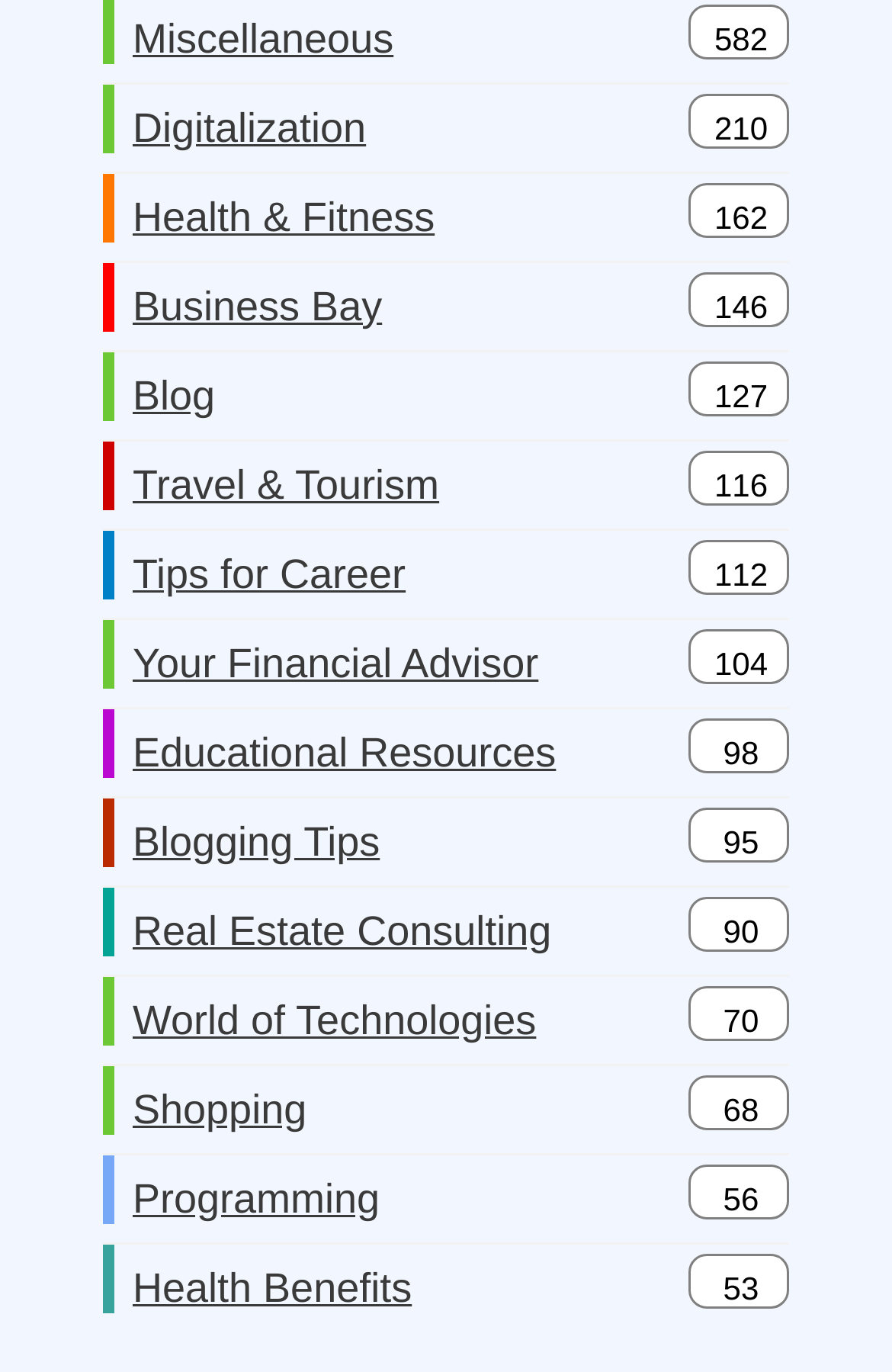Locate the bounding box coordinates of the area that needs to be clicked to fulfill the following instruction: "Visit Health & Fitness". The coordinates should be in the format of four float numbers between 0 and 1, namely [left, top, right, bottom].

[0.149, 0.126, 0.487, 0.19]